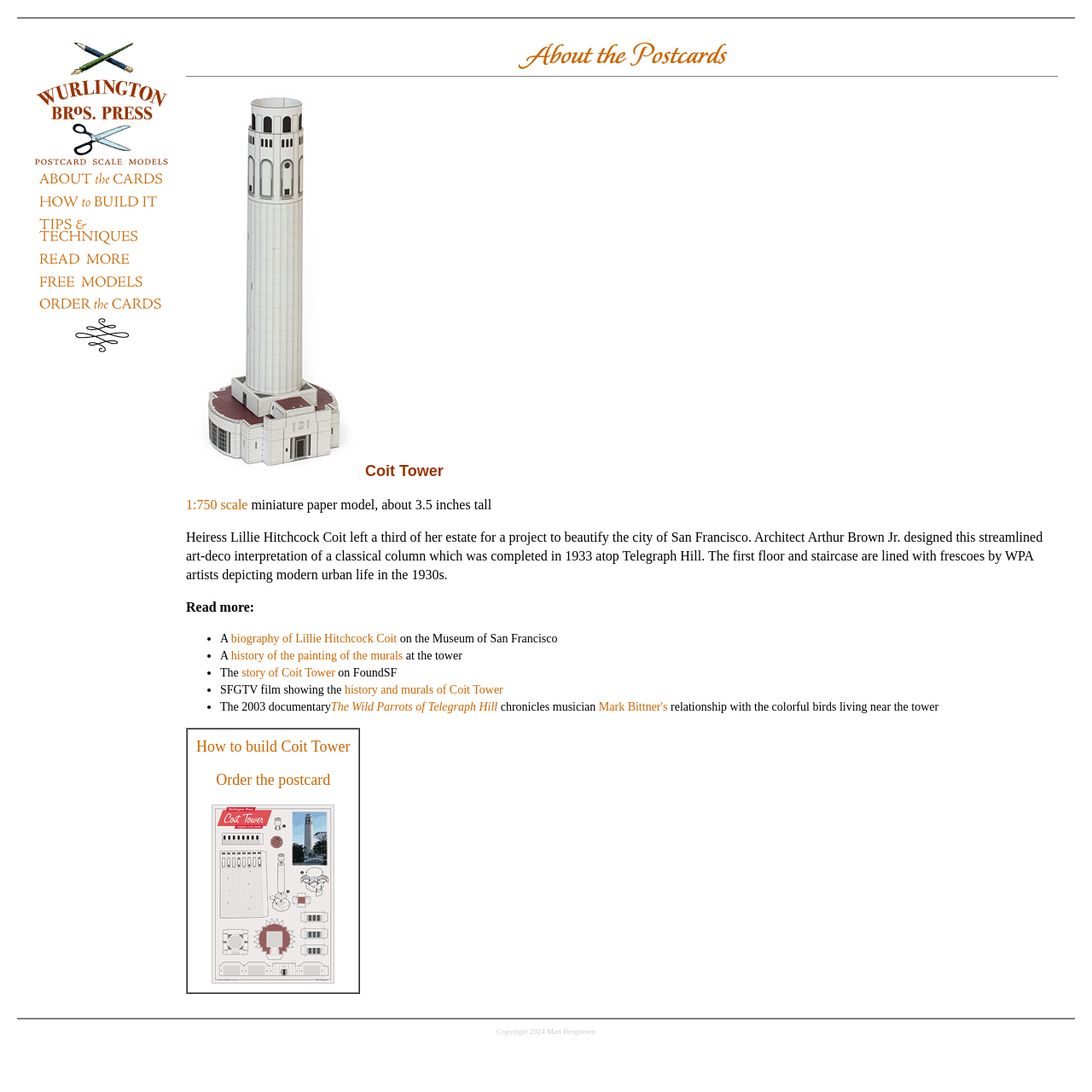Who is the author of the copyright?
From the details in the image, provide a complete and detailed answer to the question.

The author of the copyright is mentioned at the bottom of the webpage as 'Copyright 2024 Matt Bergstrom'.